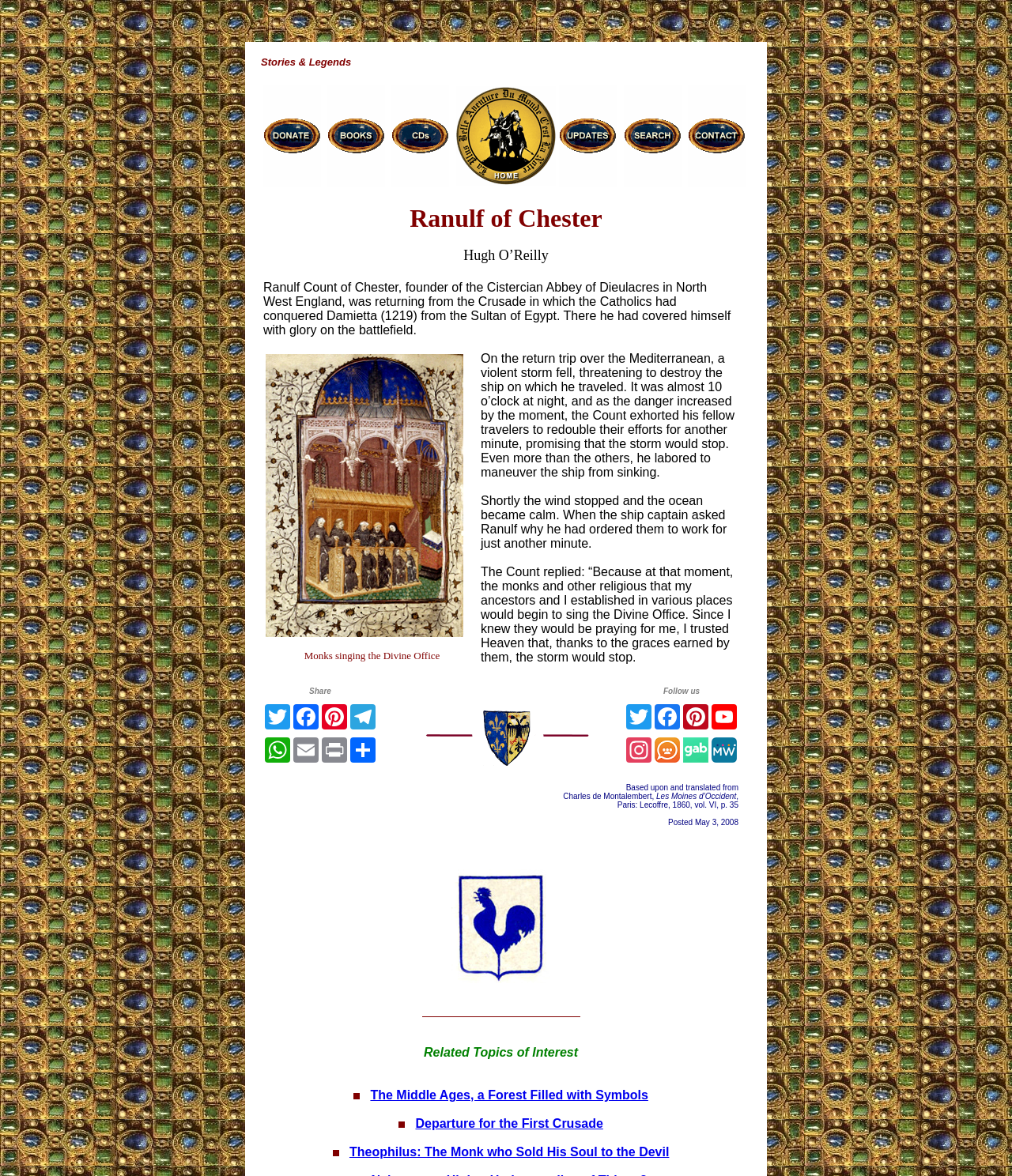Find and provide the bounding box coordinates for the UI element described here: "Departure for the First Crusade". The coordinates should be given as four float numbers between 0 and 1: [left, top, right, bottom].

[0.411, 0.95, 0.596, 0.961]